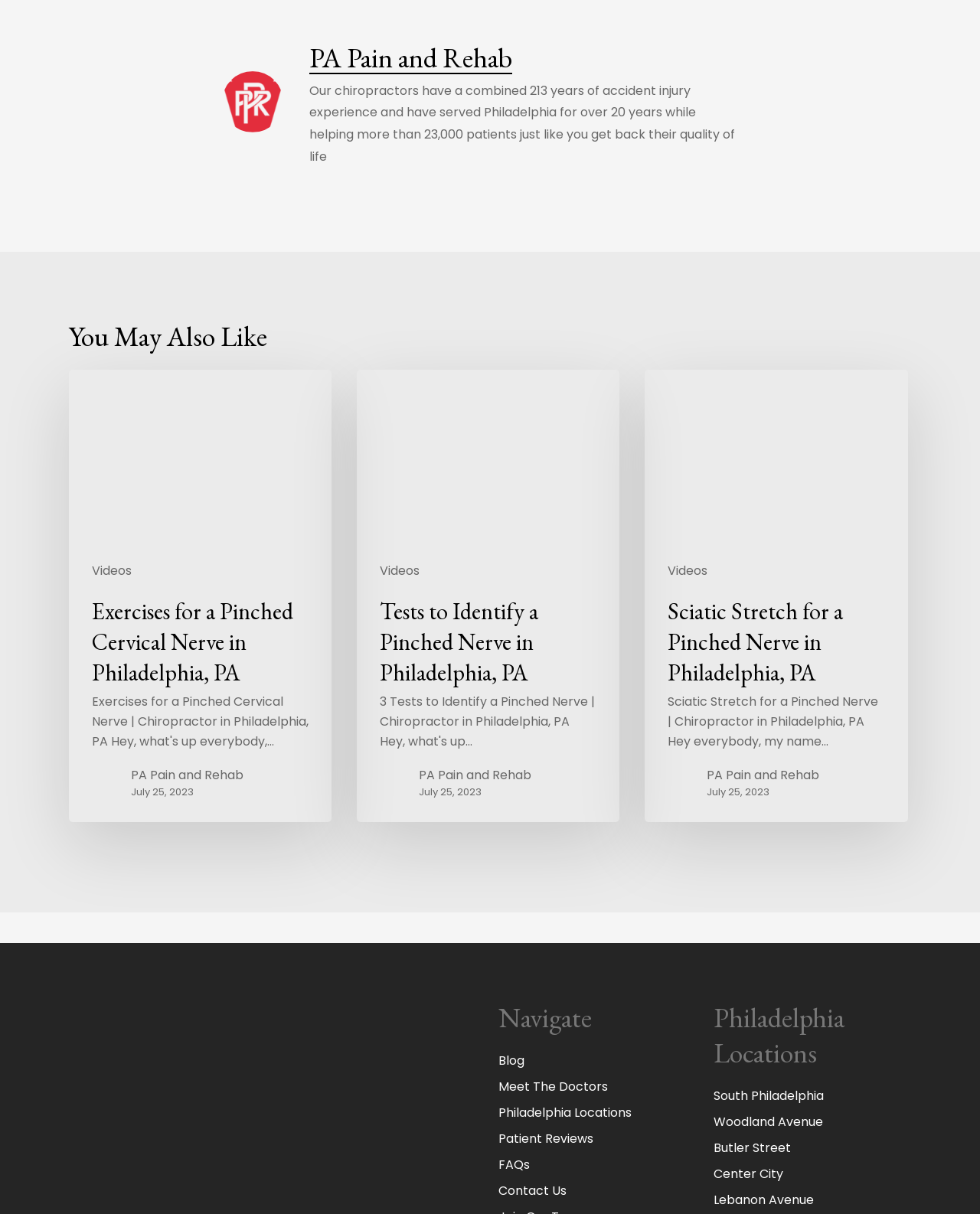Identify the bounding box coordinates of the clickable region required to complete the instruction: "Explore 'Philadelphia Locations'". The coordinates should be given as four float numbers within the range of 0 and 1, i.e., [left, top, right, bottom].

[0.728, 0.824, 0.93, 0.882]